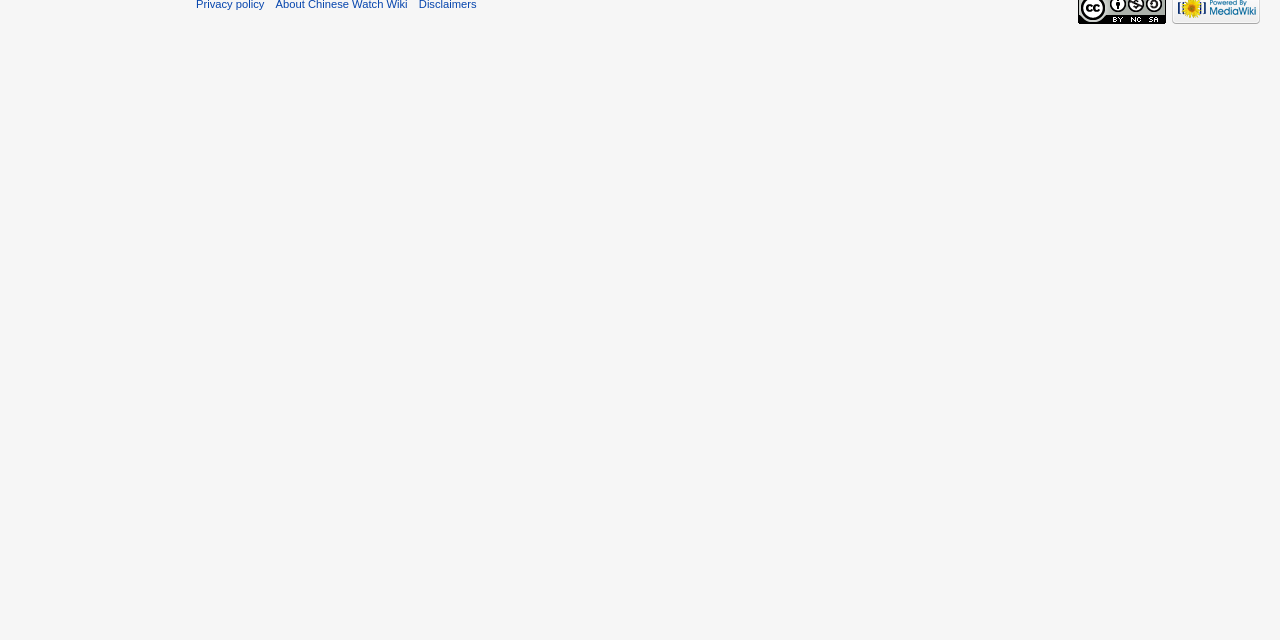Determine the bounding box coordinates of the UI element that matches the following description: "alt="Powered by MediaWiki"". The coordinates should be four float numbers between 0 and 1 in the format [left, top, right, bottom].

[0.916, 0.003, 0.984, 0.022]